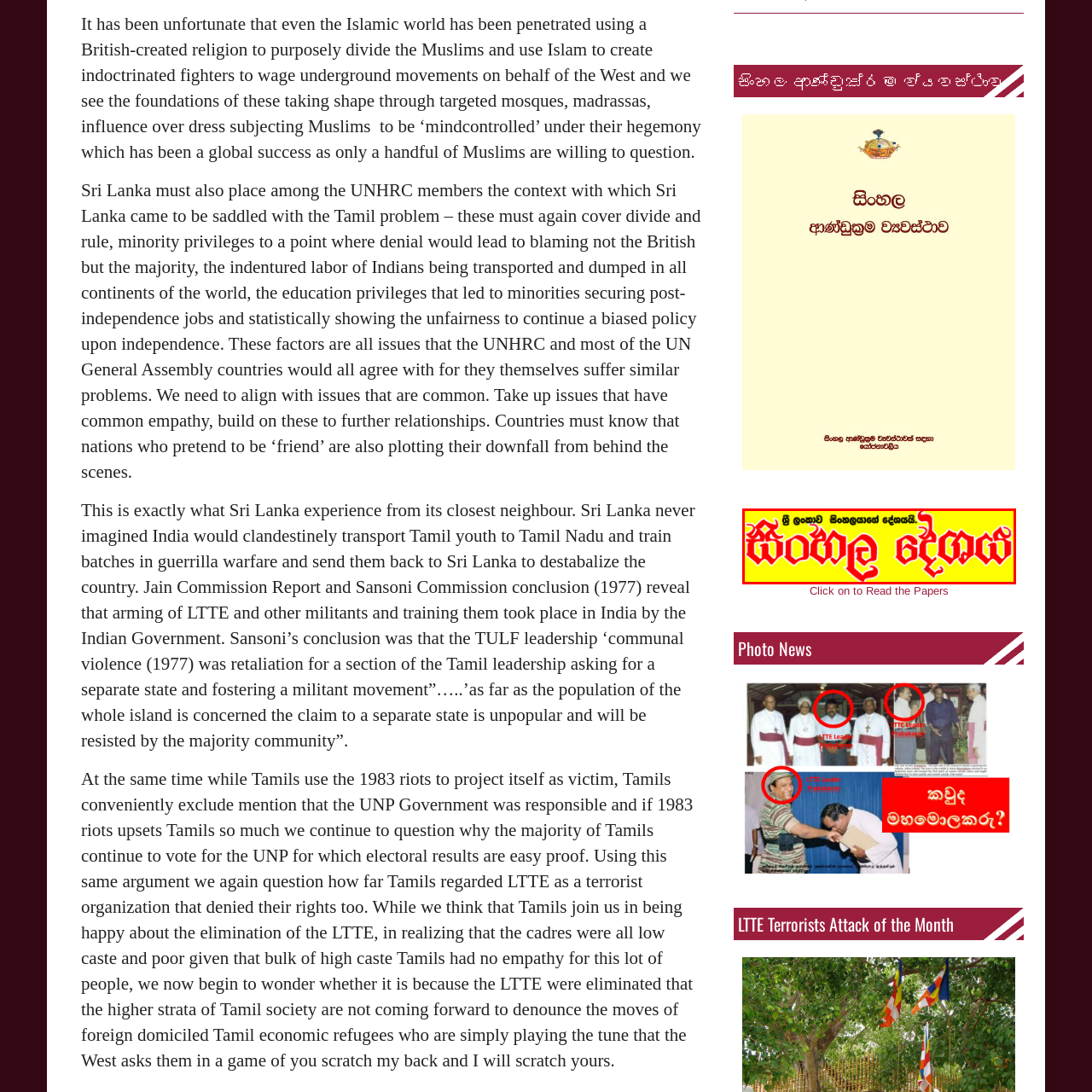Inspect the image surrounded by the red boundary and answer the following question in detail, basing your response on the visual elements of the image: 
What is the background color of the header?

The caption describes the background of the header as 'bright yellow', which suggests a vibrant and attention-grabbing color scheme.